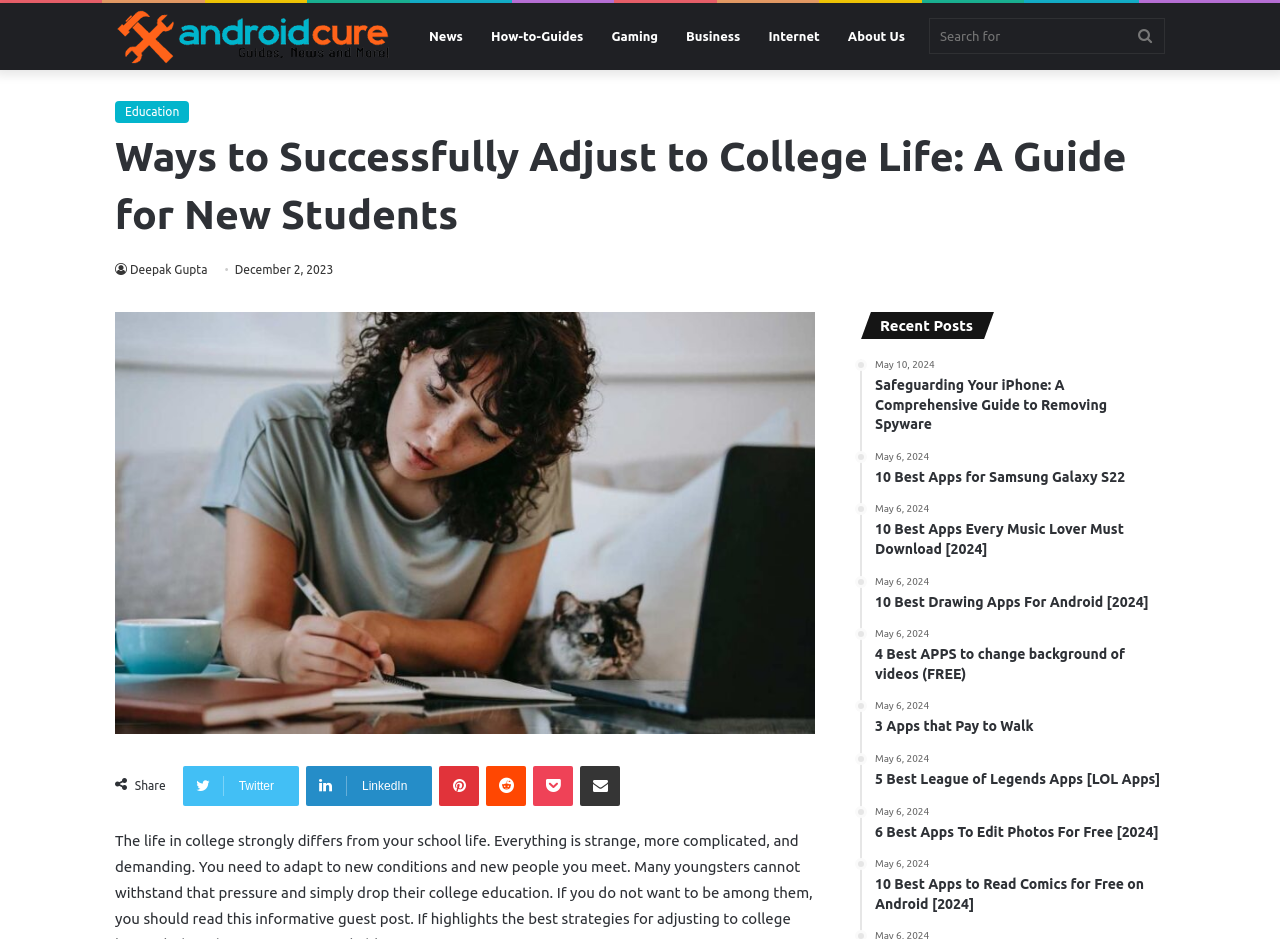What is the primary navigation section divided into?
Answer briefly with a single word or phrase based on the image.

Links